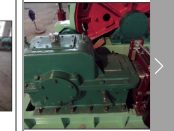Produce a meticulous caption for the image.

The image showcases a close-up view of a mechanical component, likely part of an overhaul platform hoist, a product in the JZX series. The equipment features a robust design with a prominent green casing, highlighting its industrial nature. A prominent section of the hoist includes the electric motor, which is essential for lifting operations, particularly for maintenance tasks in power plants. The motor's sleek design, coupled with the visible bolts on its surface, suggests a well-engineered assembly aimed at durability and efficiency. The background appears to depict additional machinery or components, enhancing the context of use in a technical or industrial setting. This assembly is designed to facilitate the lifting of personnel and materials during maintenance and repair activities in electric power facilities.